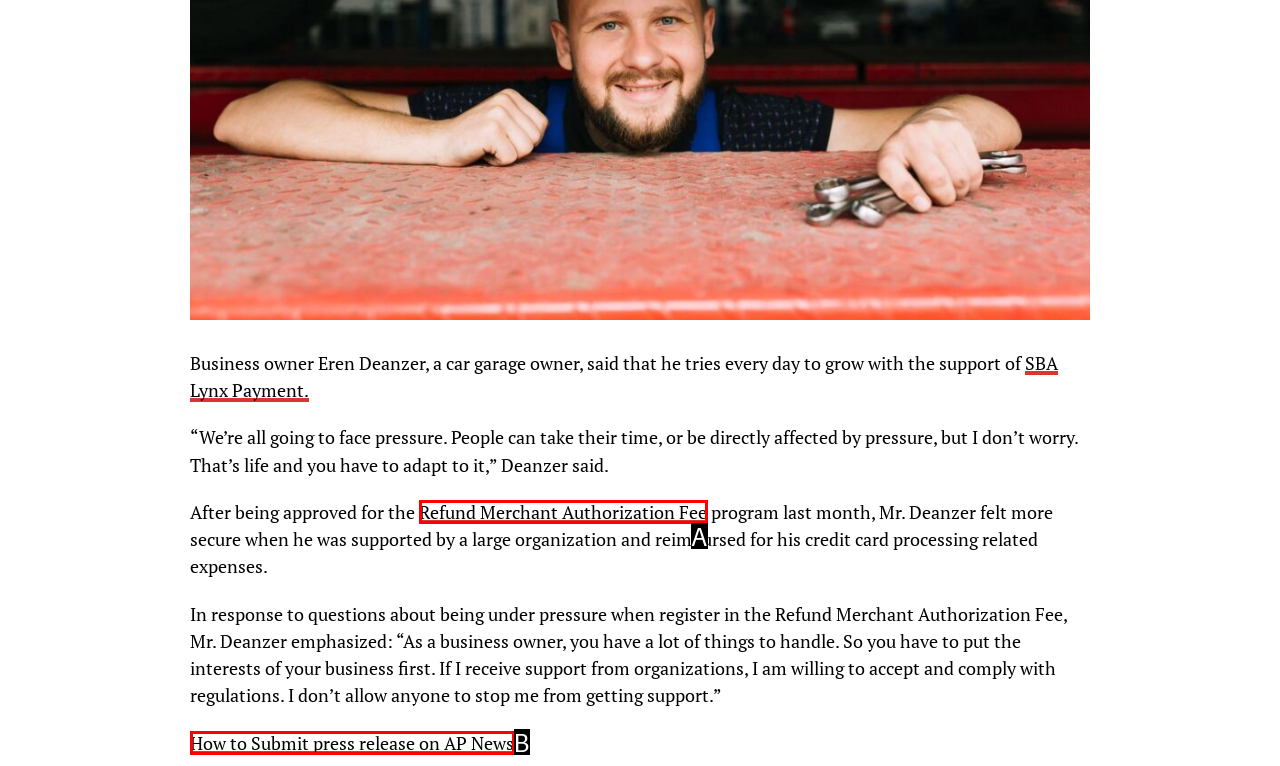Find the option that matches this description: Refund Merchant Authorization Fee
Provide the matching option's letter directly.

A